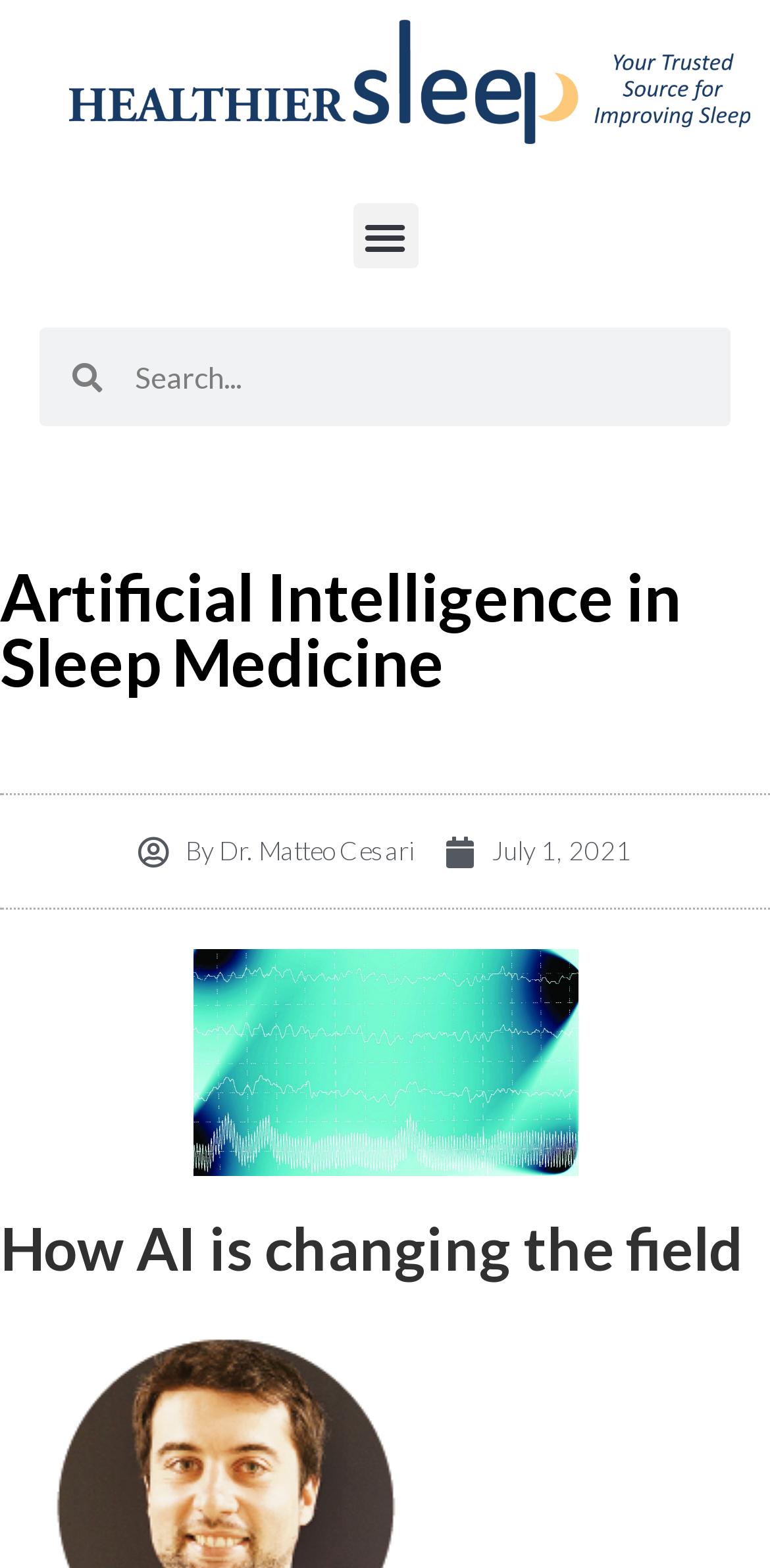Identify the coordinates of the bounding box for the element described below: "title="Follow us on Insta!"". Return the coordinates as four float numbers between 0 and 1: [left, top, right, bottom].

None